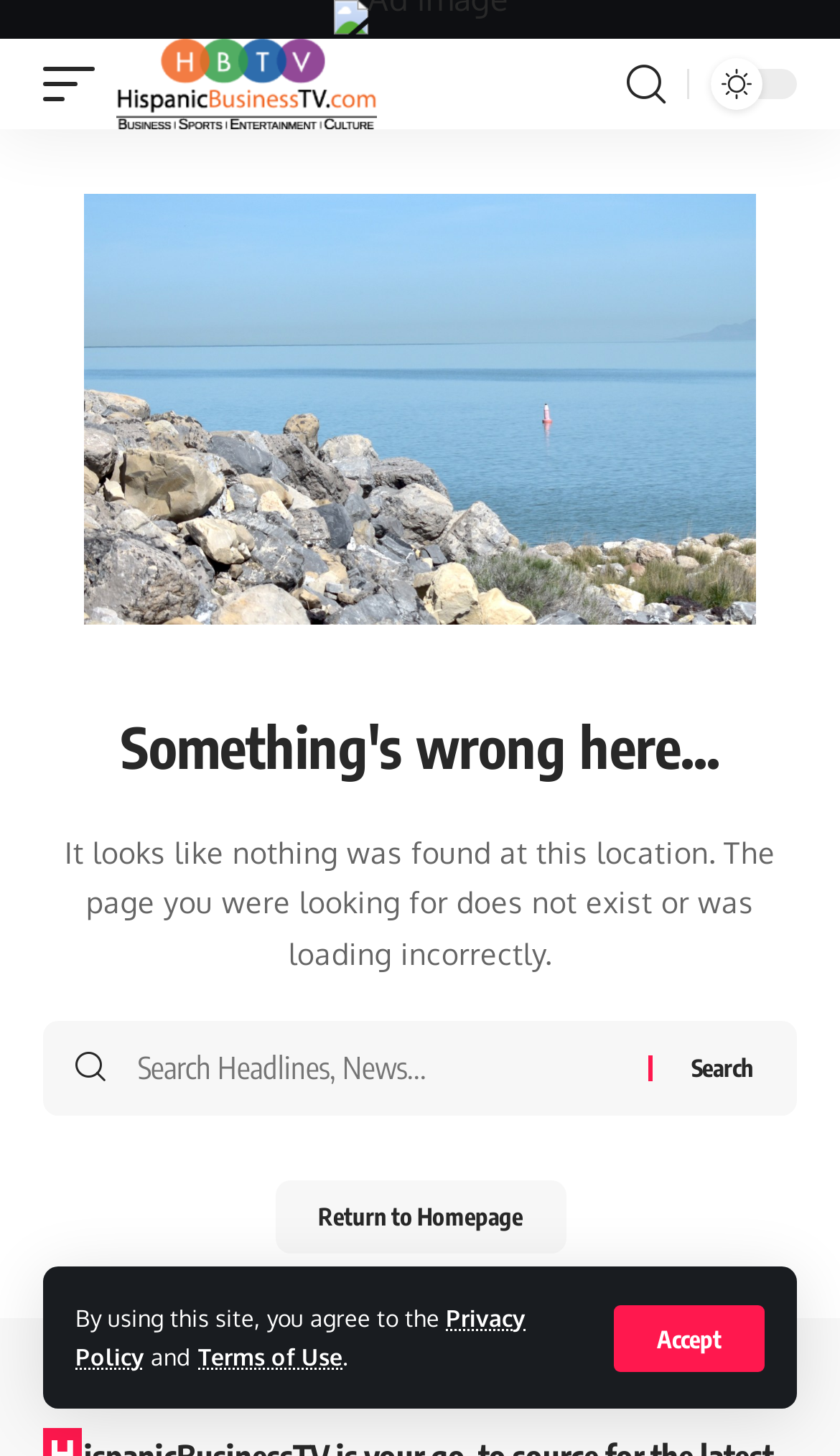Determine the coordinates of the bounding box that should be clicked to complete the instruction: "search for something". The coordinates should be represented by four float numbers between 0 and 1: [left, top, right, bottom].

[0.126, 0.701, 0.772, 0.767]